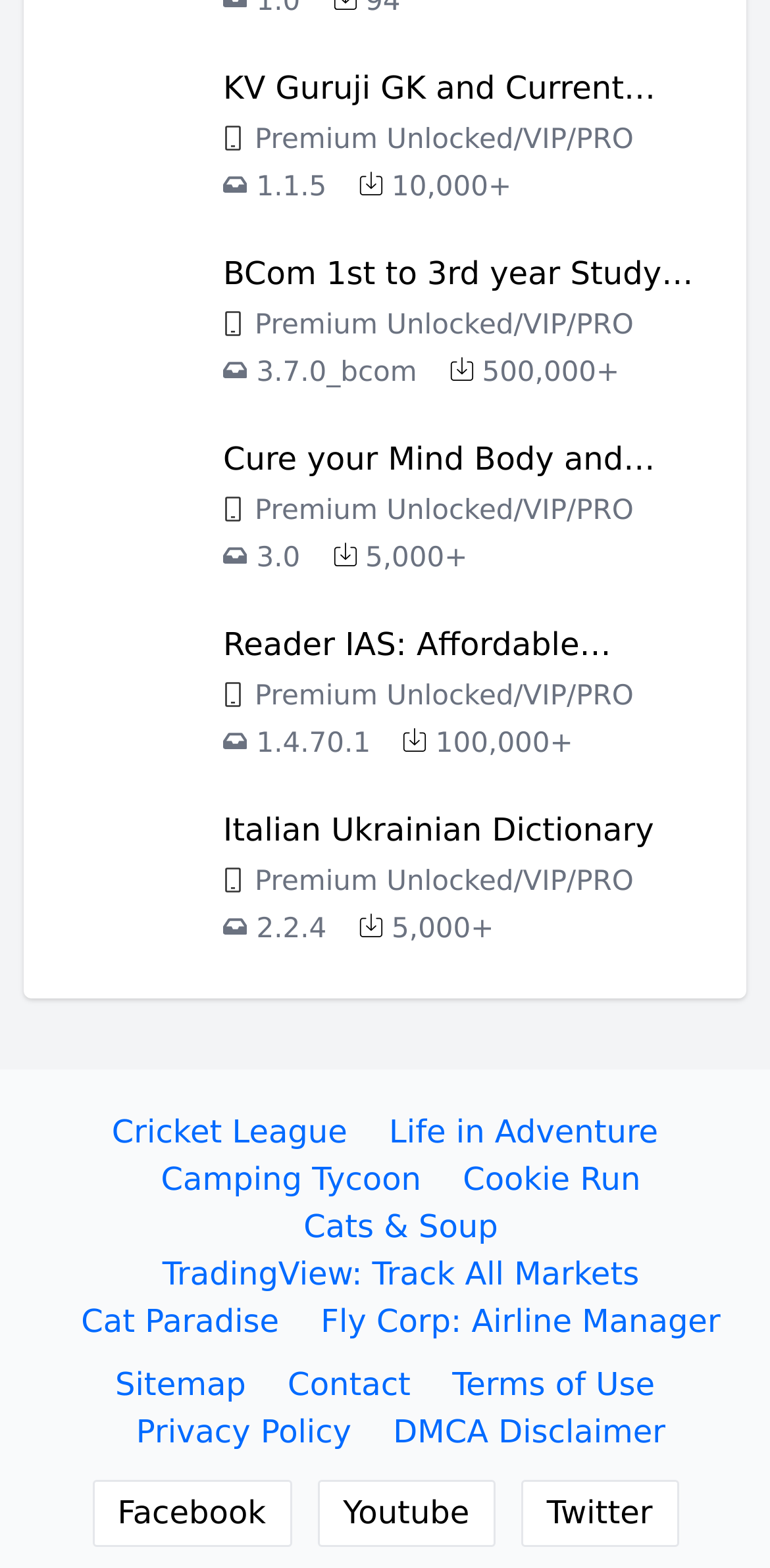What is the name of the first app?
Please use the image to provide an in-depth answer to the question.

The first app is identified by its image and text description. The image has a bounding box of [0.095, 0.046, 0.259, 0.127] and the text description is 'KV Guruji GK and Current Affairs App, Quiz'.